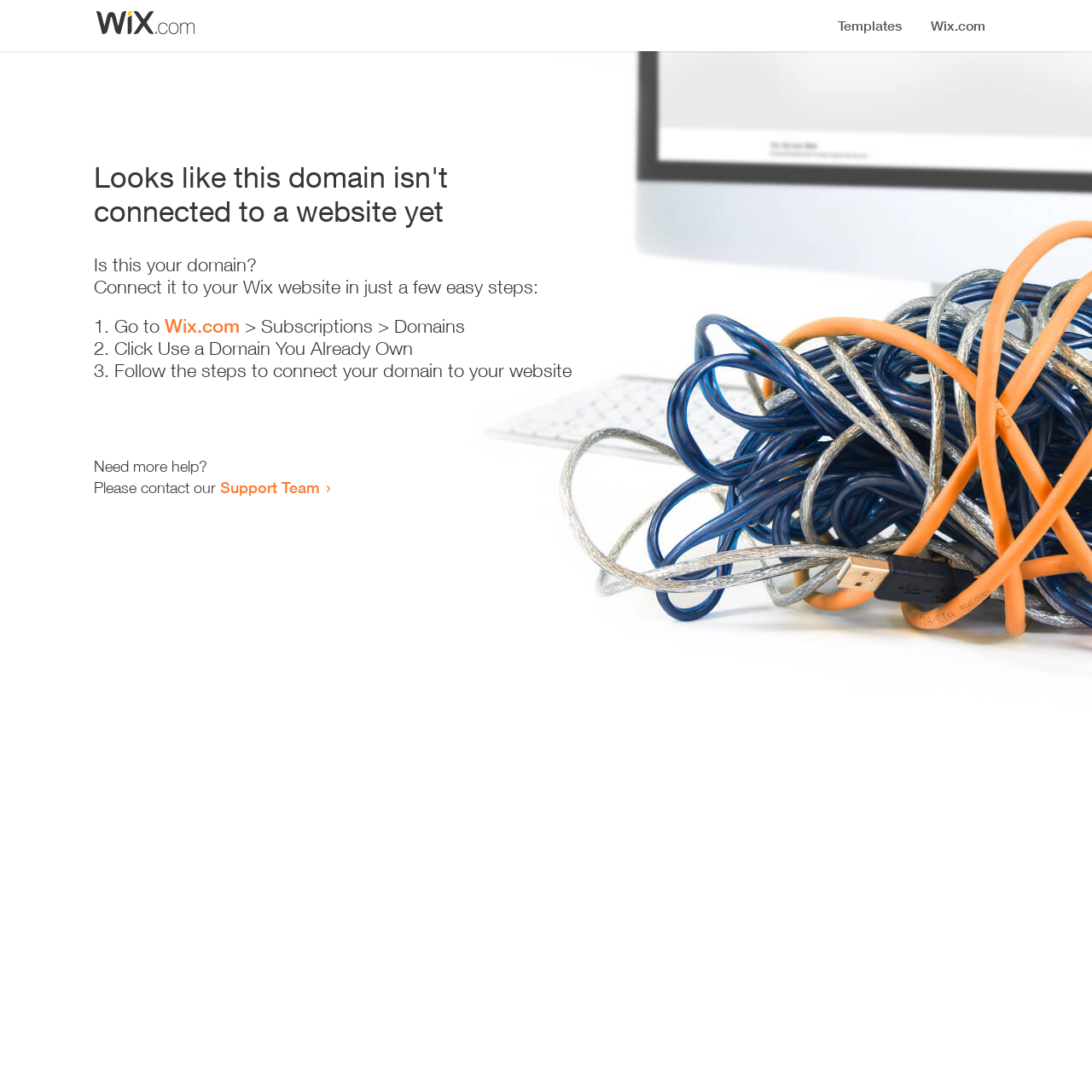What is the current status of this domain?
Please answer the question with a single word or phrase, referencing the image.

Not connected to a website